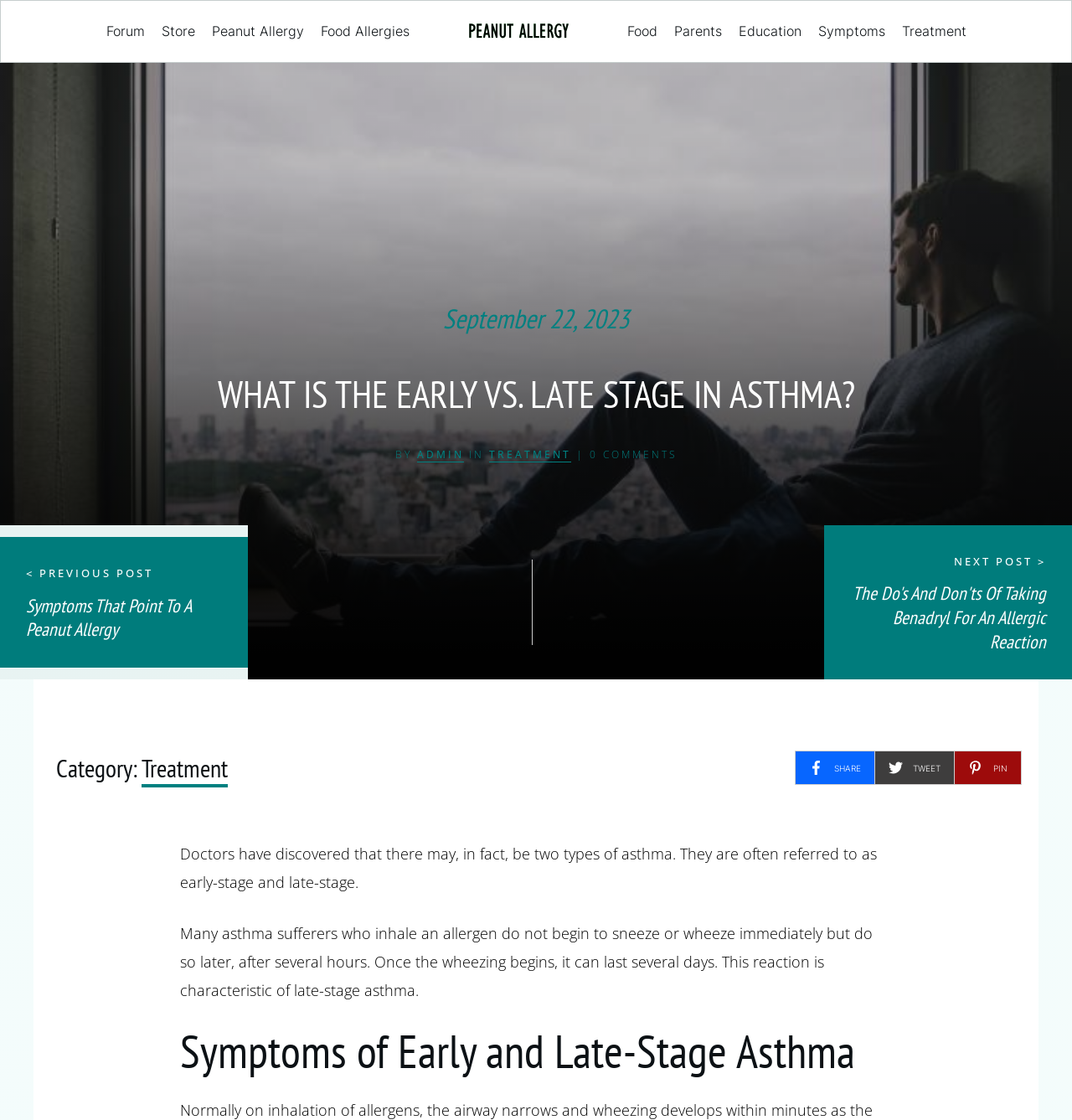Use the details in the image to answer the question thoroughly: 
What is the author of the post?

I found the author of the post by looking at the link 'ADMIN' located at [0.389, 0.399, 0.432, 0.413] which is next to the text 'BY'.